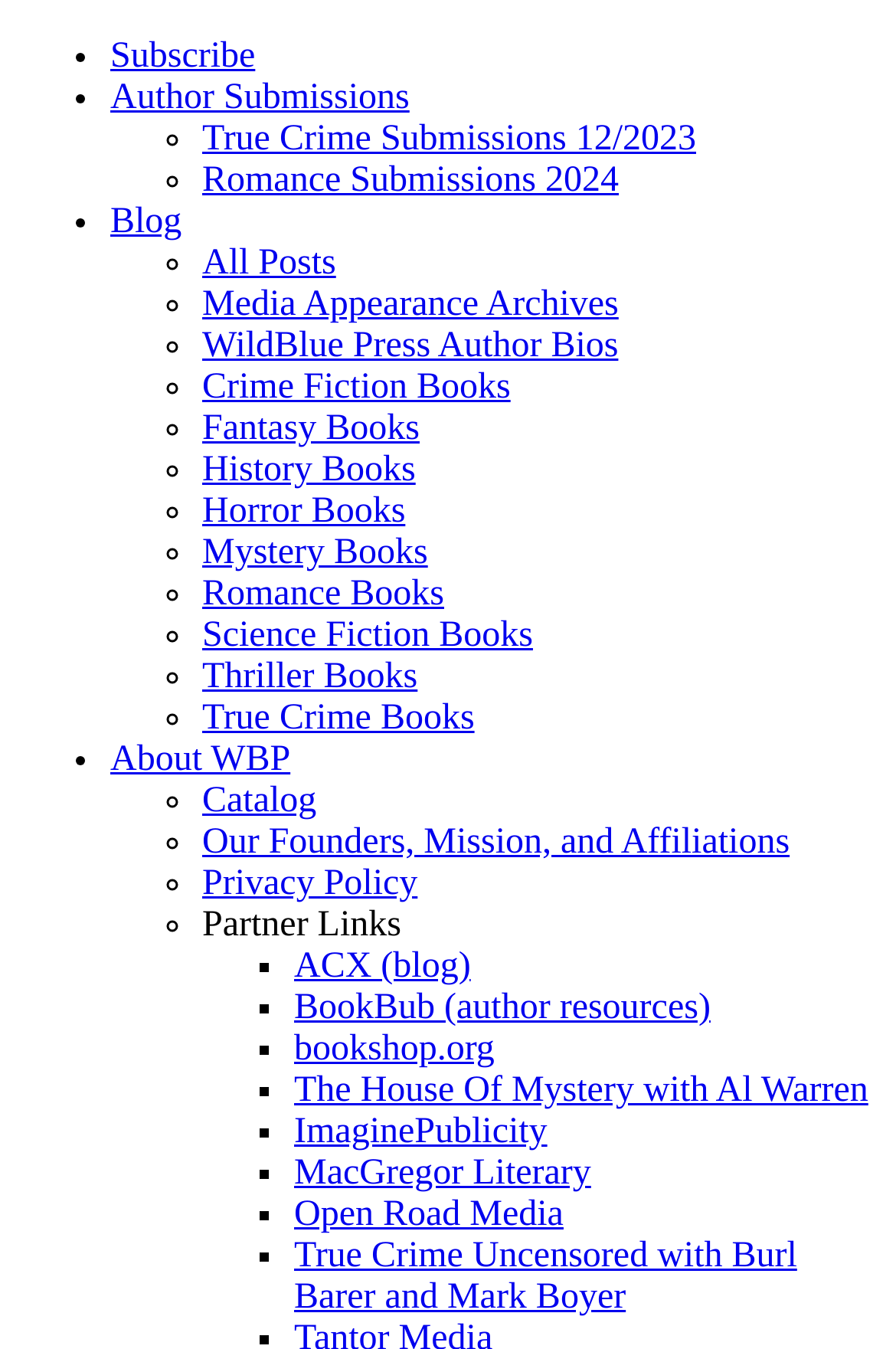Please provide a short answer using a single word or phrase for the question:
Are there any partner links on this website?

Yes